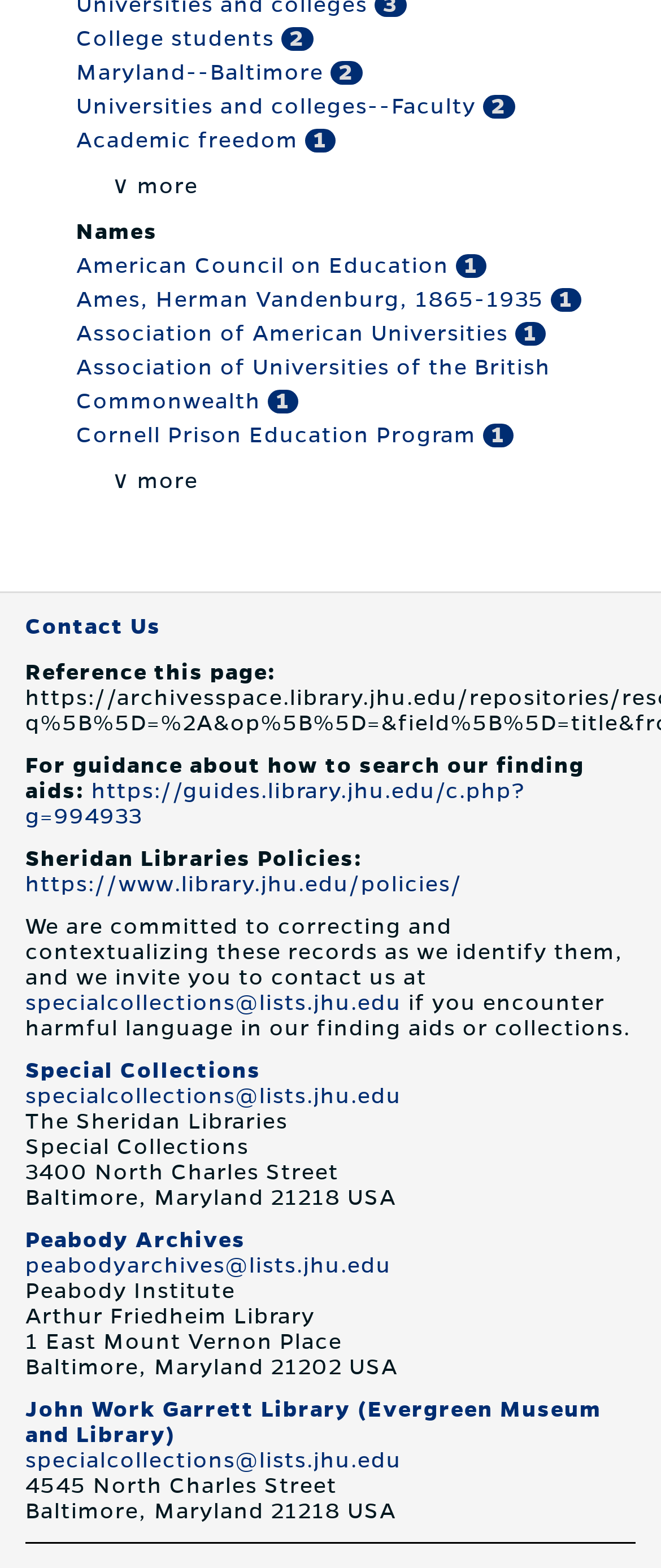Based on the element description, predict the bounding box coordinates (top-left x, top-left y, bottom-right x, bottom-right y) for the UI element in the screenshot: American Council on Education

[0.115, 0.162, 0.69, 0.177]